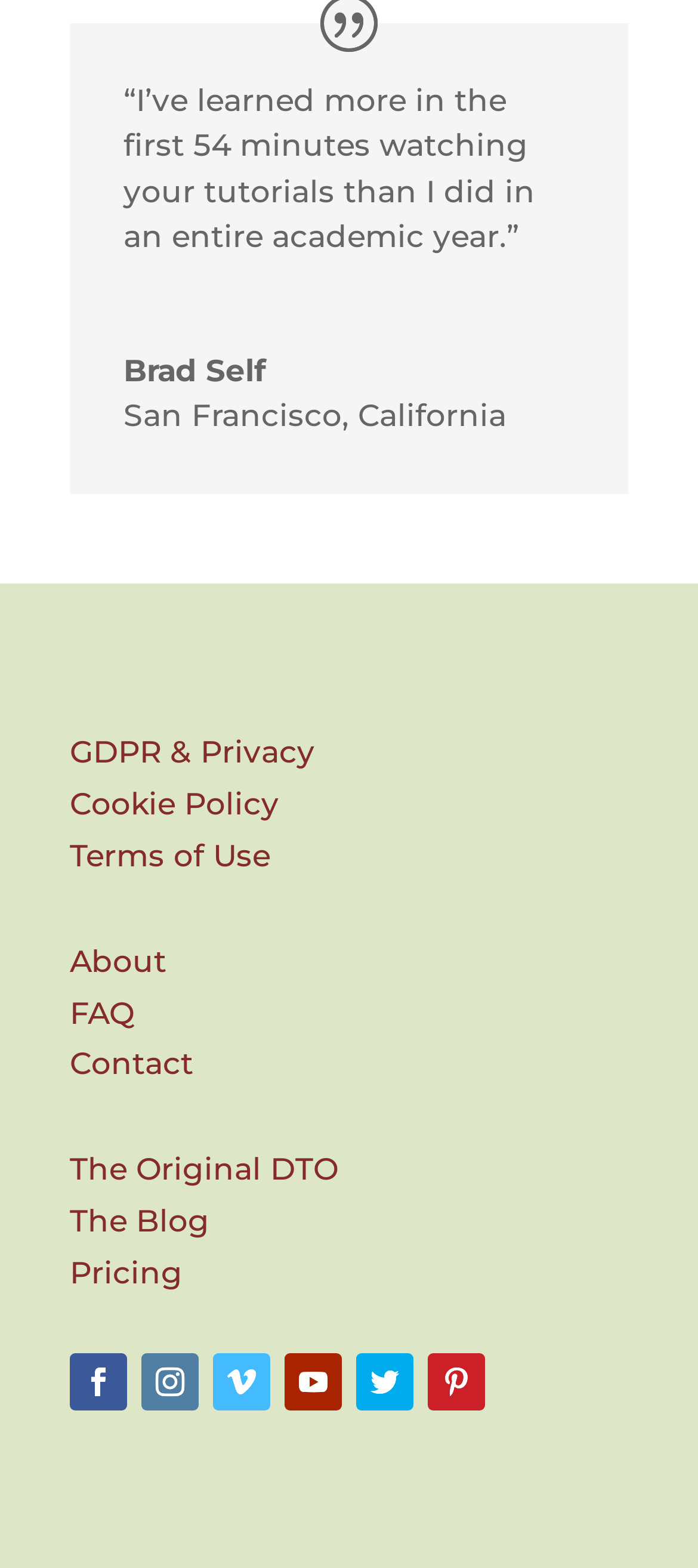Locate the bounding box of the UI element based on this description: "The Blog". Provide four float numbers between 0 and 1 as [left, top, right, bottom].

[0.1, 0.767, 0.3, 0.79]